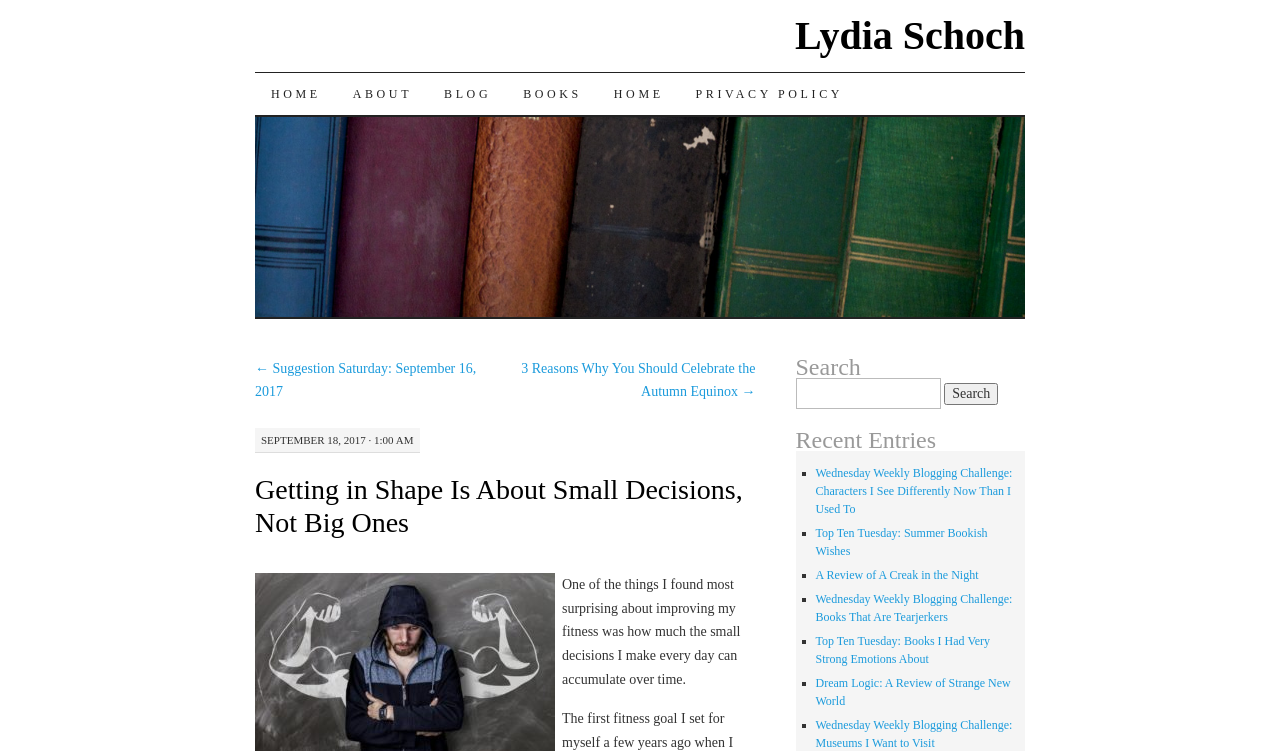Determine the main heading of the webpage and generate its text.

Getting in Shape Is About Small Decisions, Not Big Ones